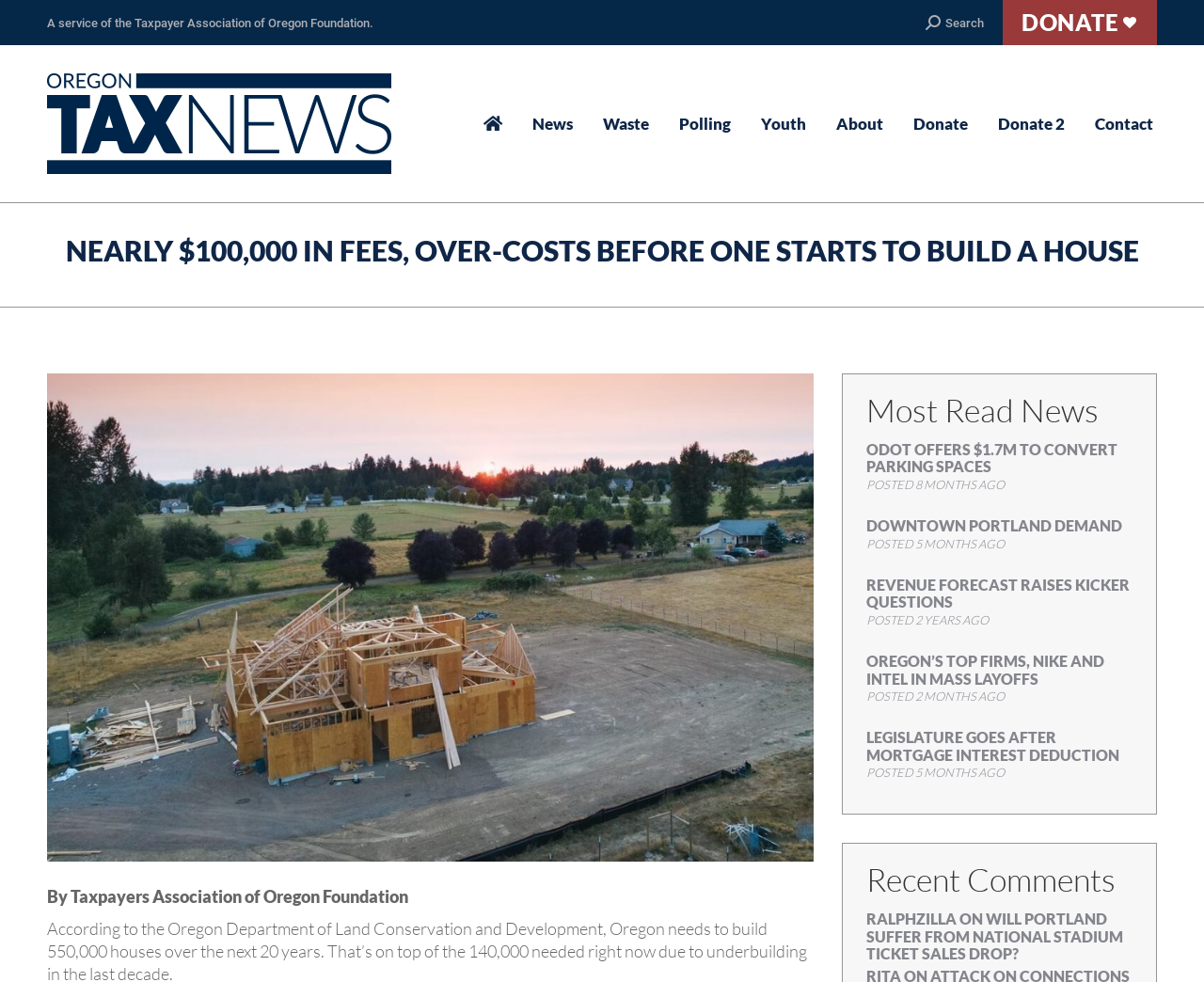Based on the element description: "Revenue Forecast Raises Kicker Questions", identify the UI element and provide its bounding box coordinates. Use four float numbers between 0 and 1, [left, top, right, bottom].

[0.72, 0.586, 0.938, 0.622]